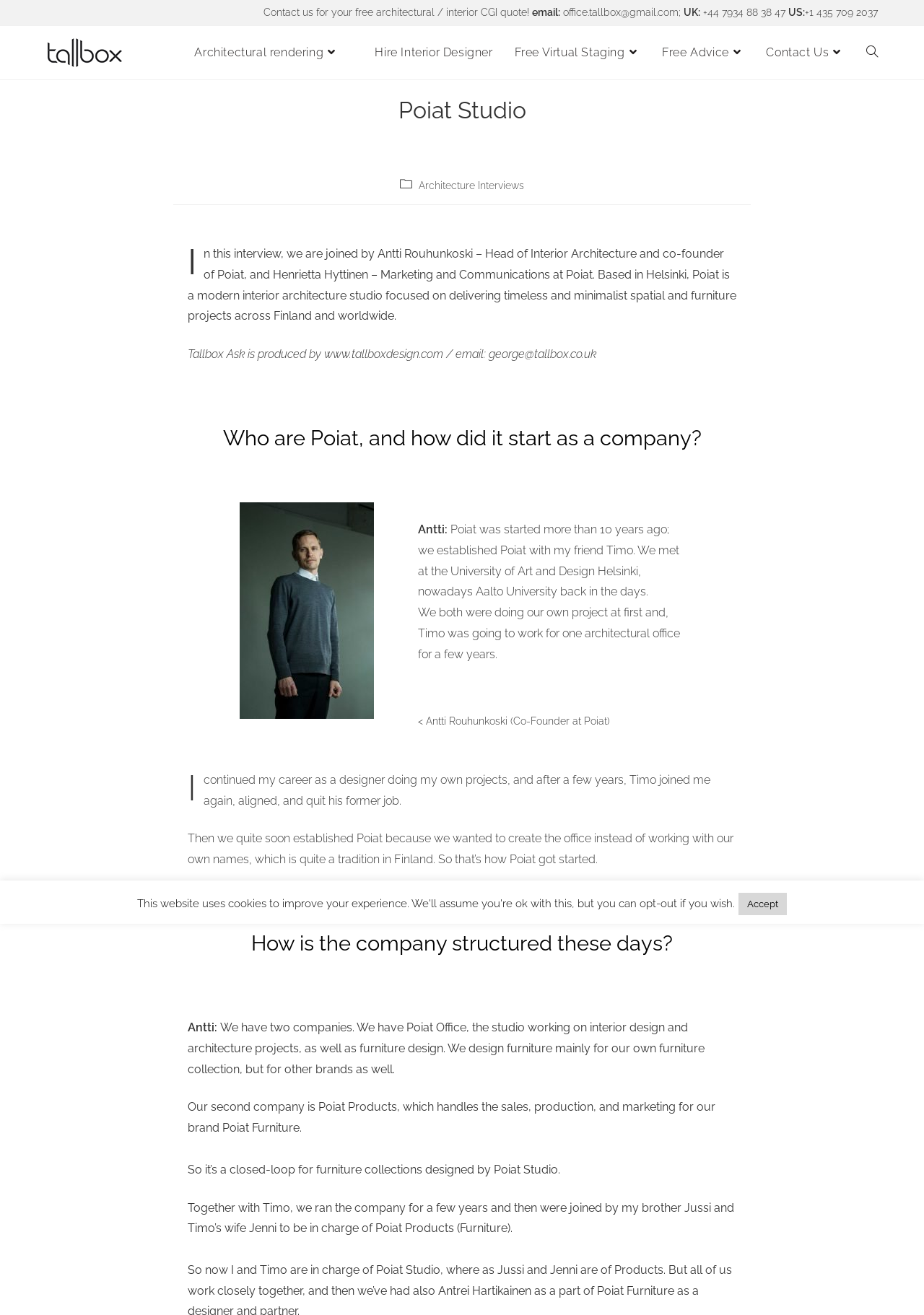Identify the bounding box coordinates for the element you need to click to achieve the following task: "Read the interview with Antti Rouhunkoski". Provide the bounding box coordinates as four float numbers between 0 and 1, in the form [left, top, right, bottom].

[0.22, 0.188, 0.784, 0.214]